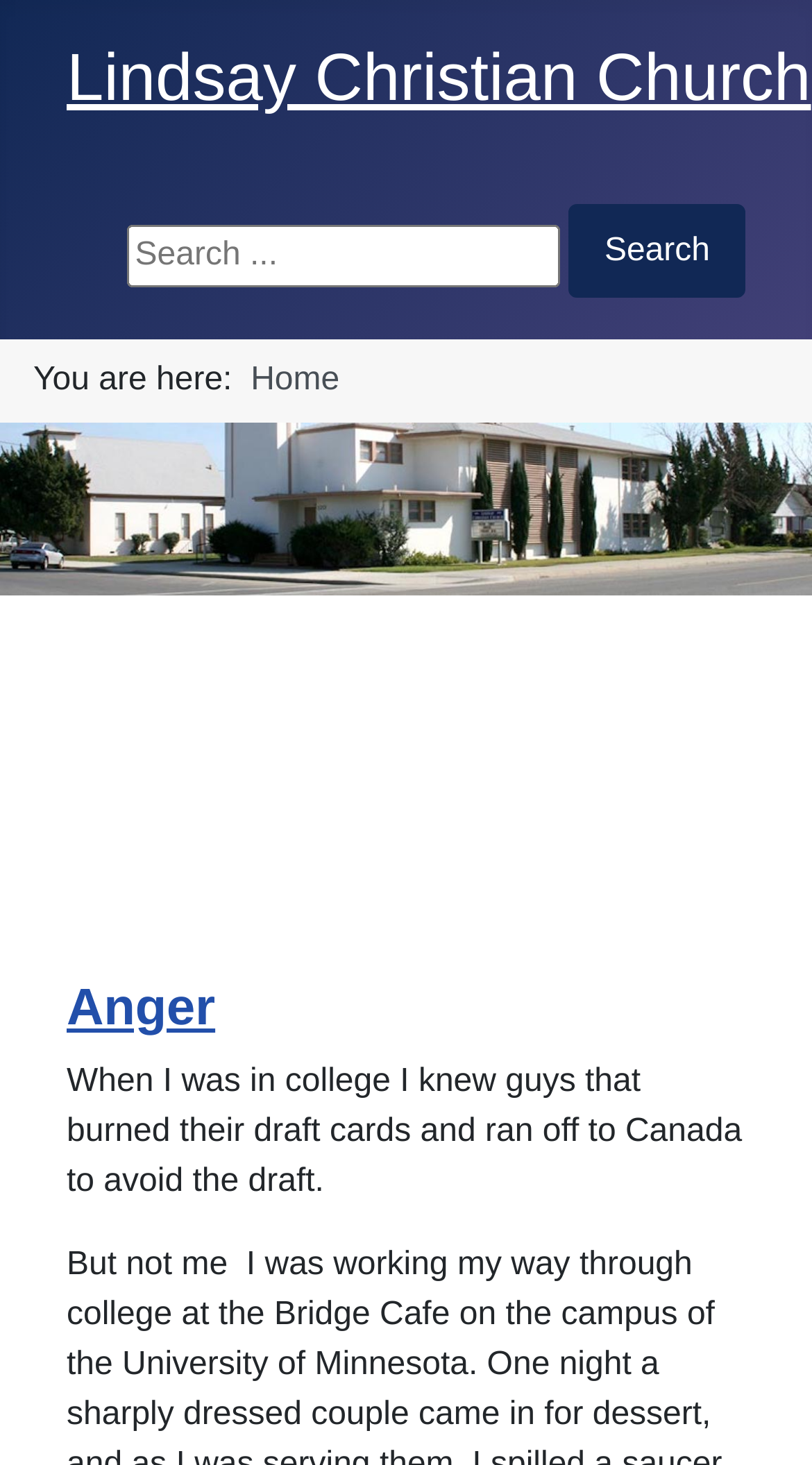Extract the bounding box coordinates of the UI element described: "Lindsay Christian Church". Provide the coordinates in the format [left, top, right, bottom] with values ranging from 0 to 1.

[0.082, 0.027, 0.999, 0.078]